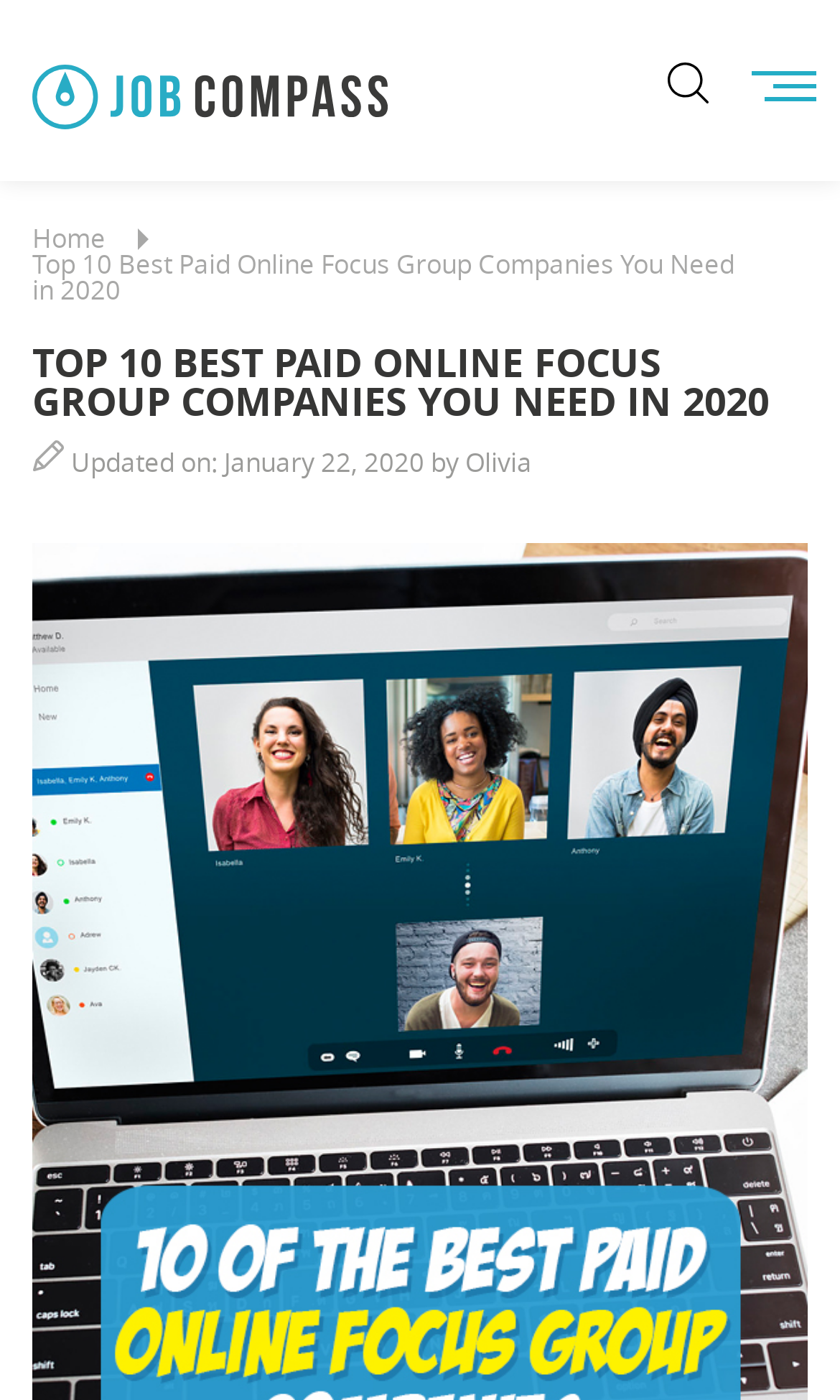Extract the bounding box for the UI element that matches this description: "Home".

[0.038, 0.161, 0.126, 0.179]